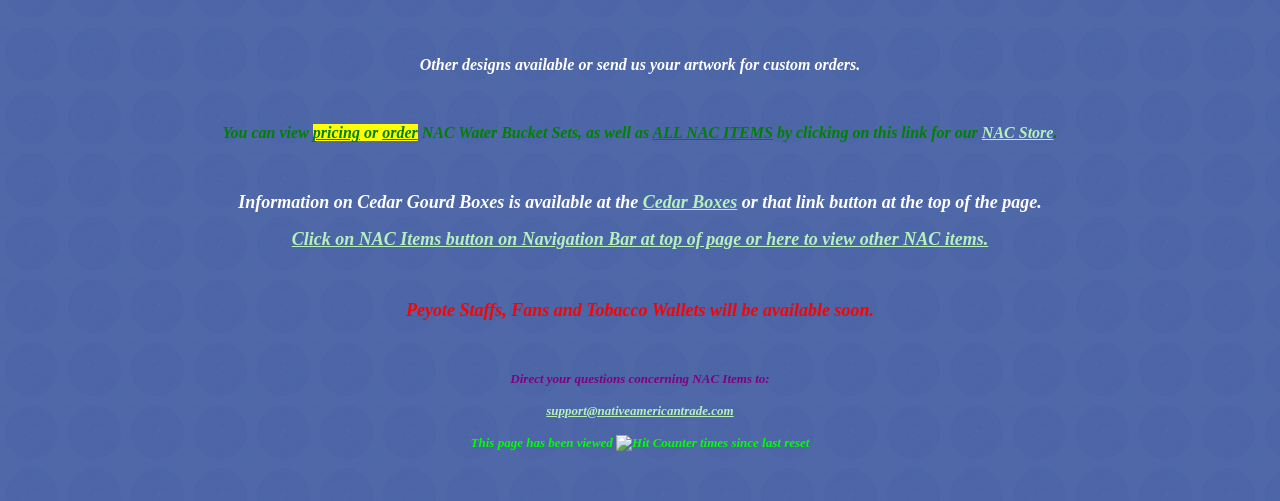What is available soon?
Examine the image and give a concise answer in one word or a short phrase.

Peyote Staffs, Fans and Tobacco Wallets